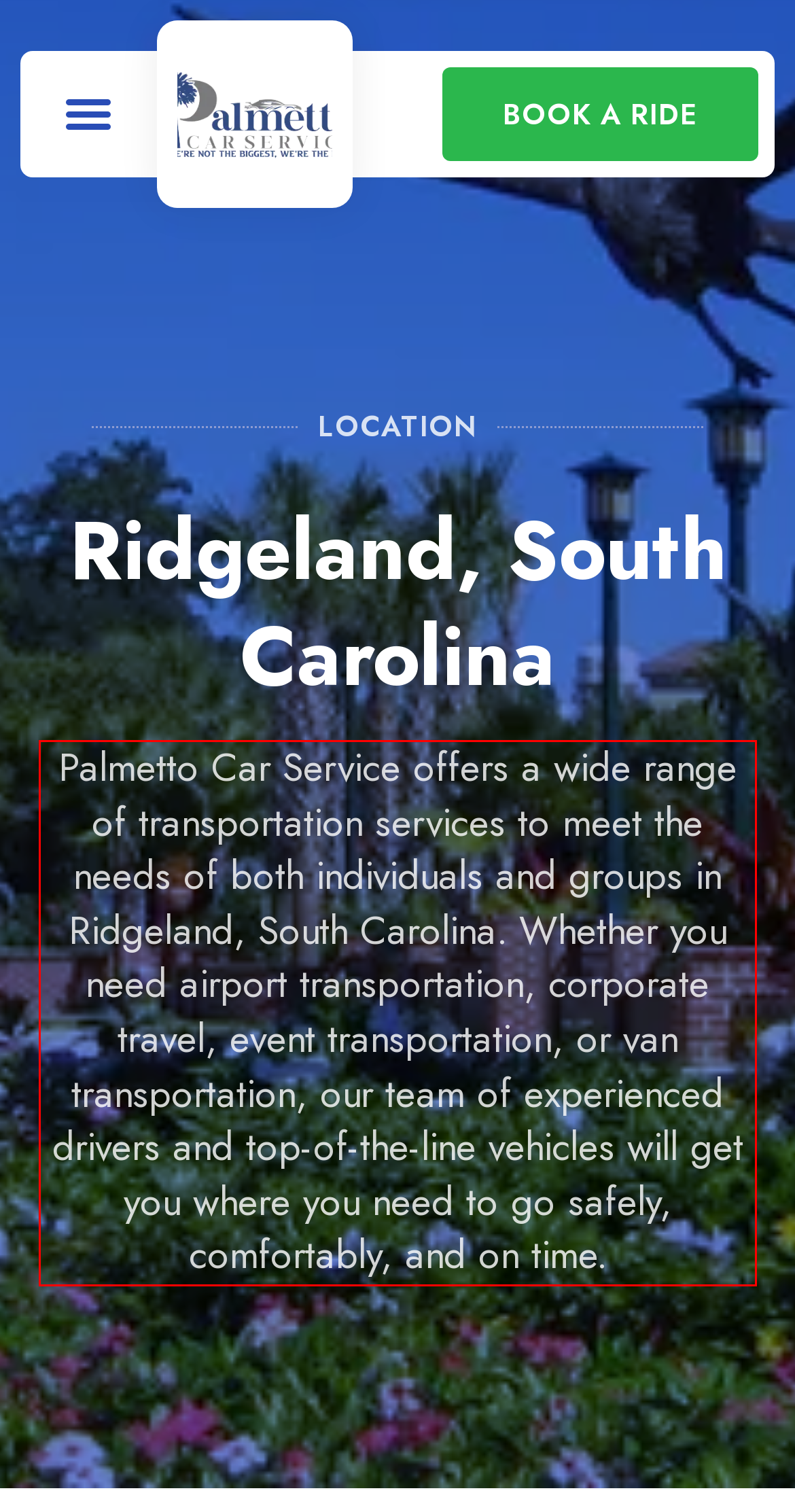Look at the provided screenshot of the webpage and perform OCR on the text within the red bounding box.

Palmetto Car Service offers a wide range of transportation services to meet the needs of both individuals and groups in Ridgeland, South Carolina. Whether you need airport transportation, corporate travel, event transportation, or van transportation, our team of experienced drivers and top-of-the-line vehicles will get you where you need to go safely, comfortably, and on time.